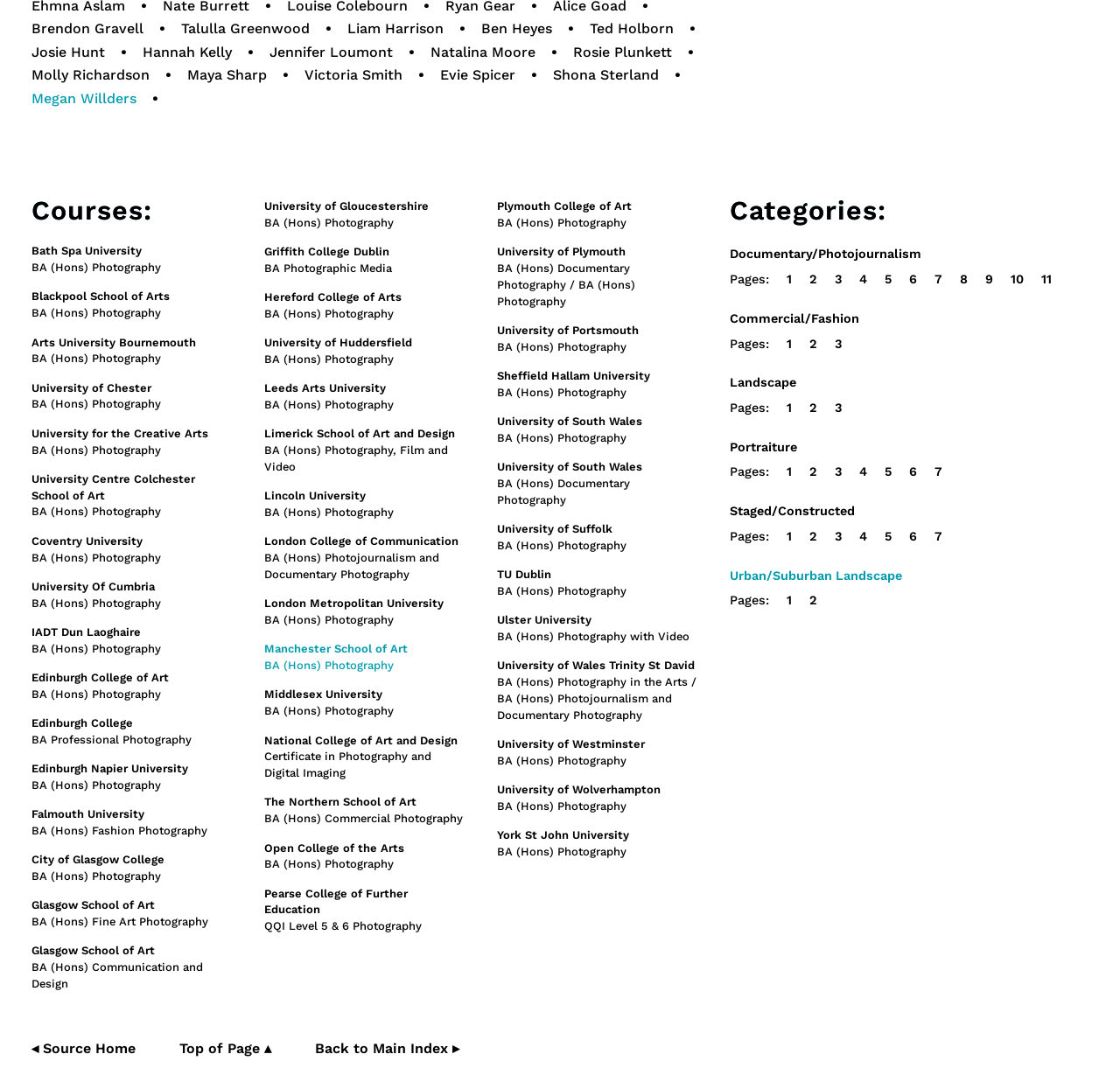Please answer the following query using a single word or phrase: 
What is the name of the first university listed under the 'Courses:' heading?

Bath Spa University